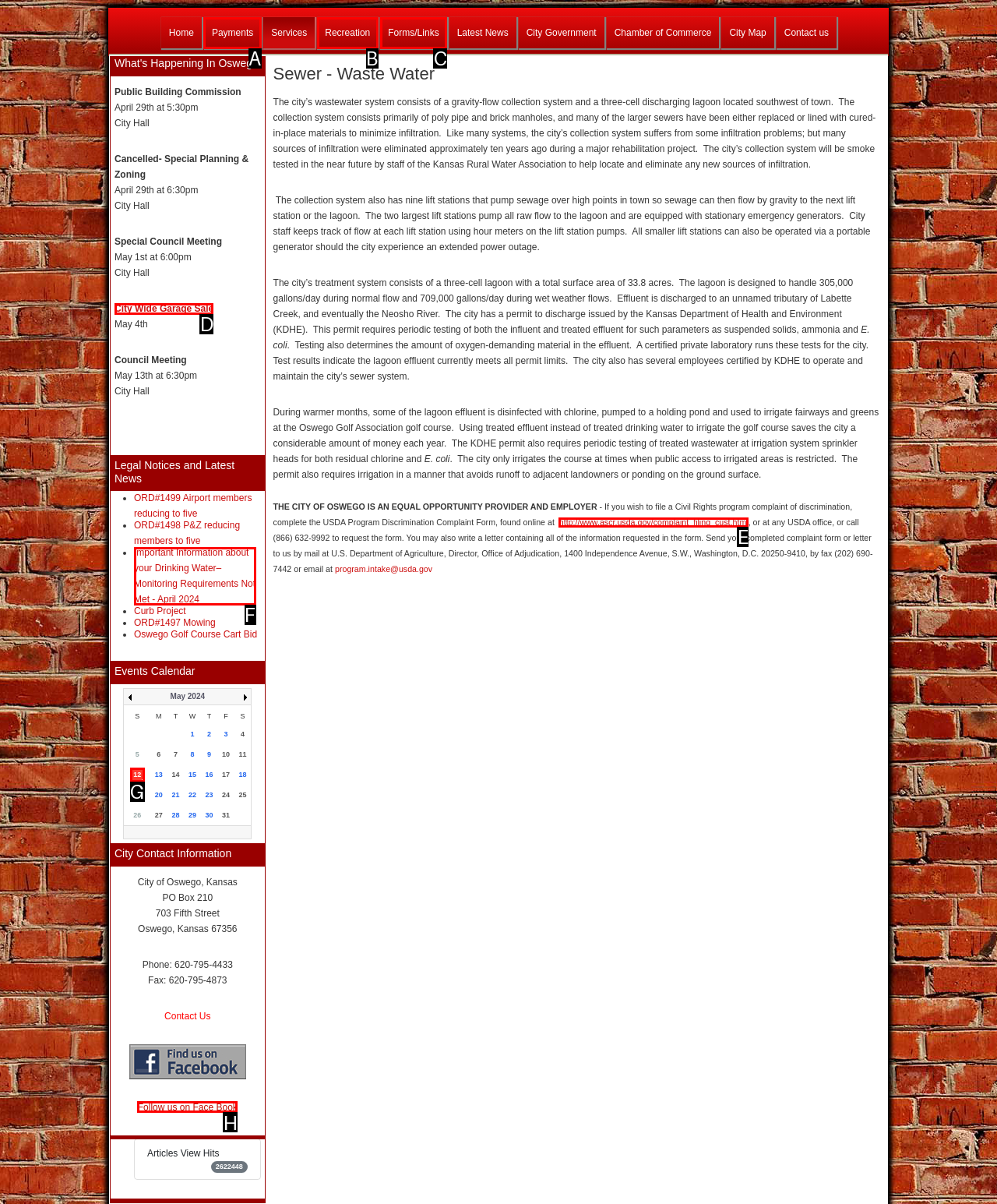Identify the HTML element that should be clicked to accomplish the task: View City Wide Garage Sale
Provide the option's letter from the given choices.

D